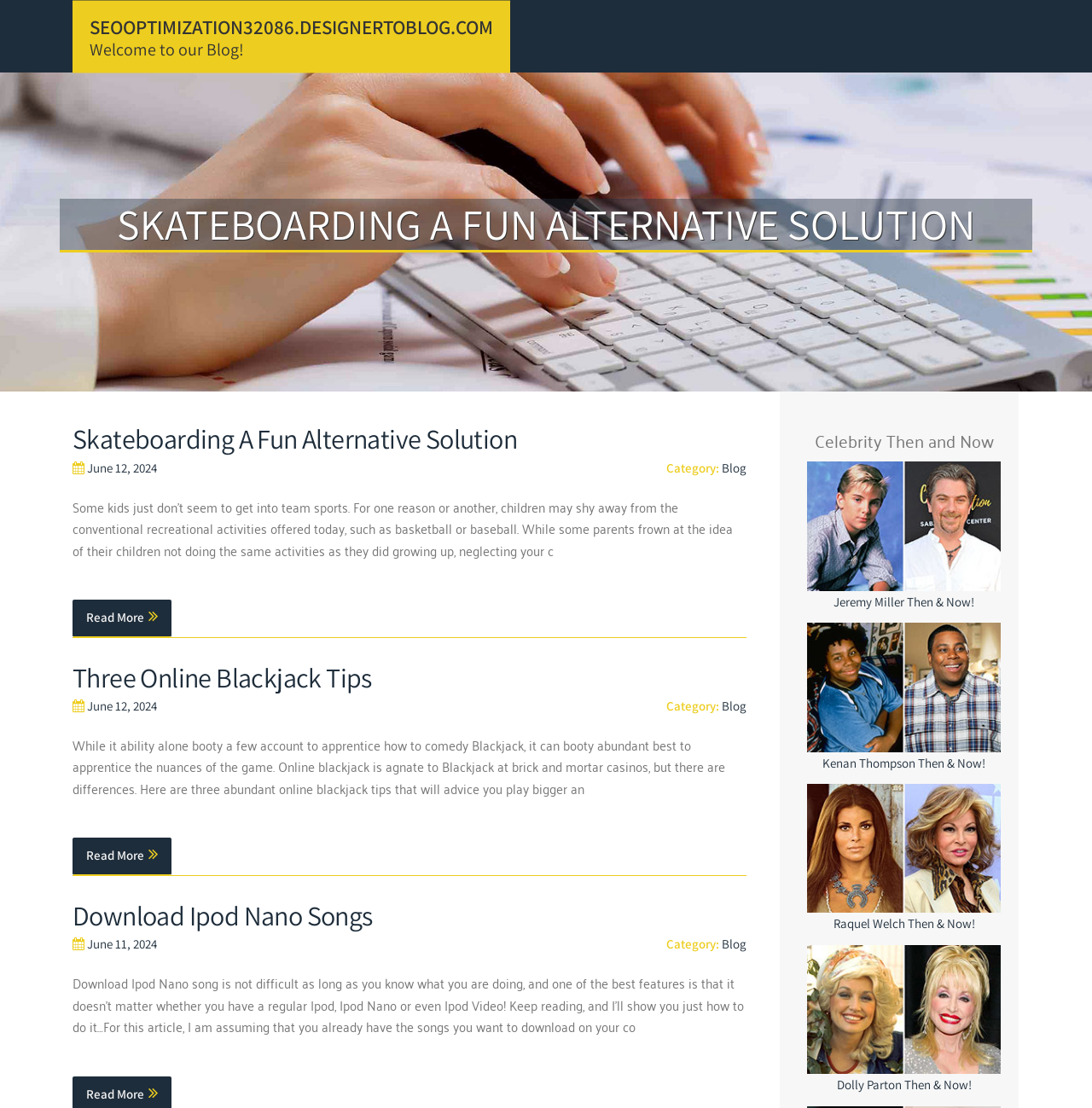What is the category of the second article?
Using the image, provide a detailed and thorough answer to the question.

I looked at the second article element and found the 'Category:' text followed by a link with the text 'Blog'. This indicates that the category of the second article is 'Blog'.